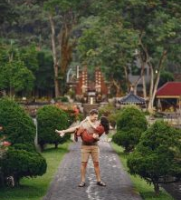Offer a detailed account of the various components present in the image.

The image captures a joyful moment between a young couple as they walk through a beautifully landscaped garden. The setting features lush greenery with neatly trimmed bushes lining a stone pathway that stretches into the distance. The male figure playfully holds the female figure in his arms, showcasing a lighthearted and affectionate mood. Sunlight filters through the trees, creating a warm atmosphere that complements their cheerful expressions. This scene embodies the essence of love and closeness, mirroring the theme of "Keep the Honeymoon Phase Alive in Your Relationship!" which emphasizes the importance of nurturing connection and romance.